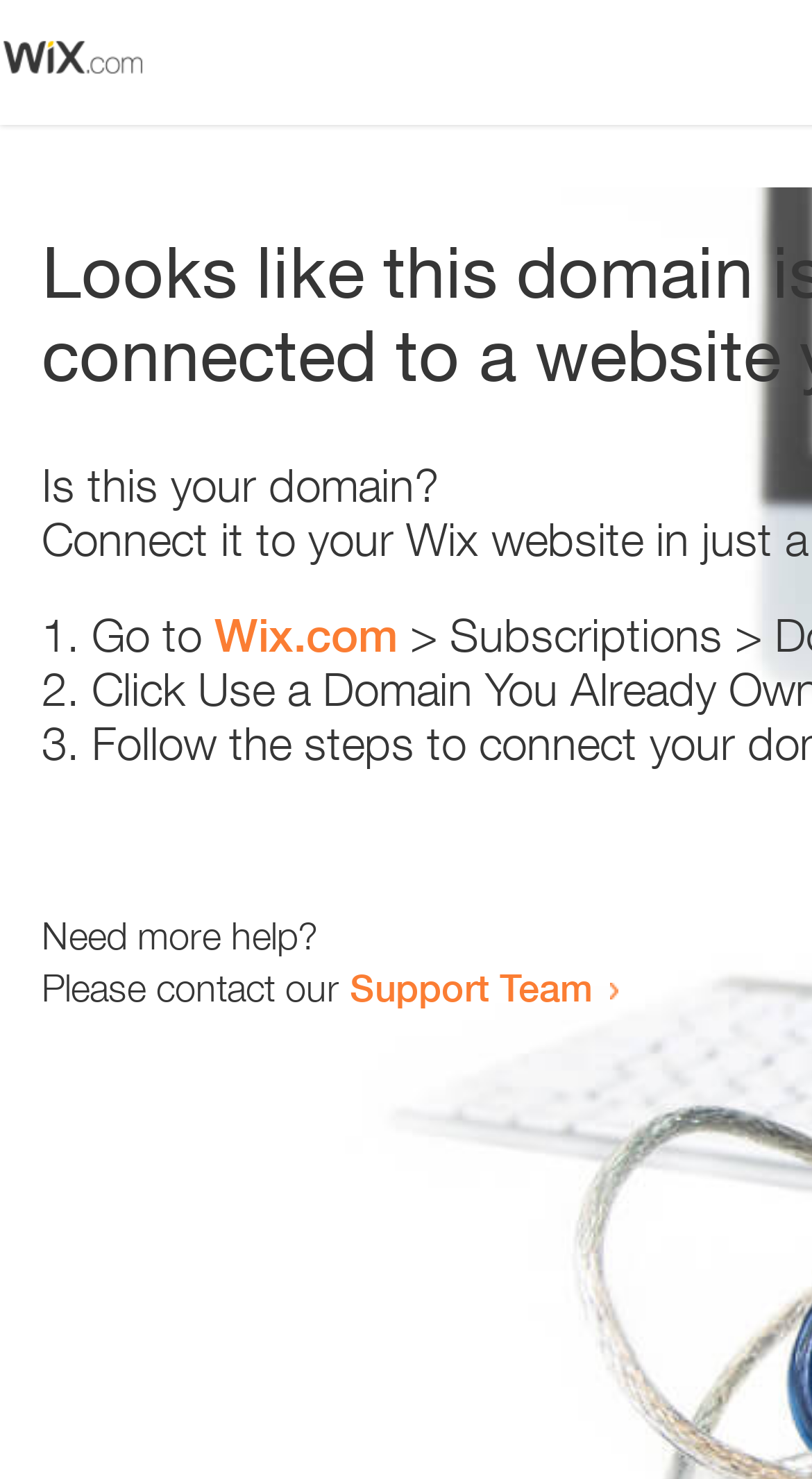Find the bounding box coordinates for the UI element that matches this description: "Support Team".

[0.431, 0.652, 0.731, 0.683]